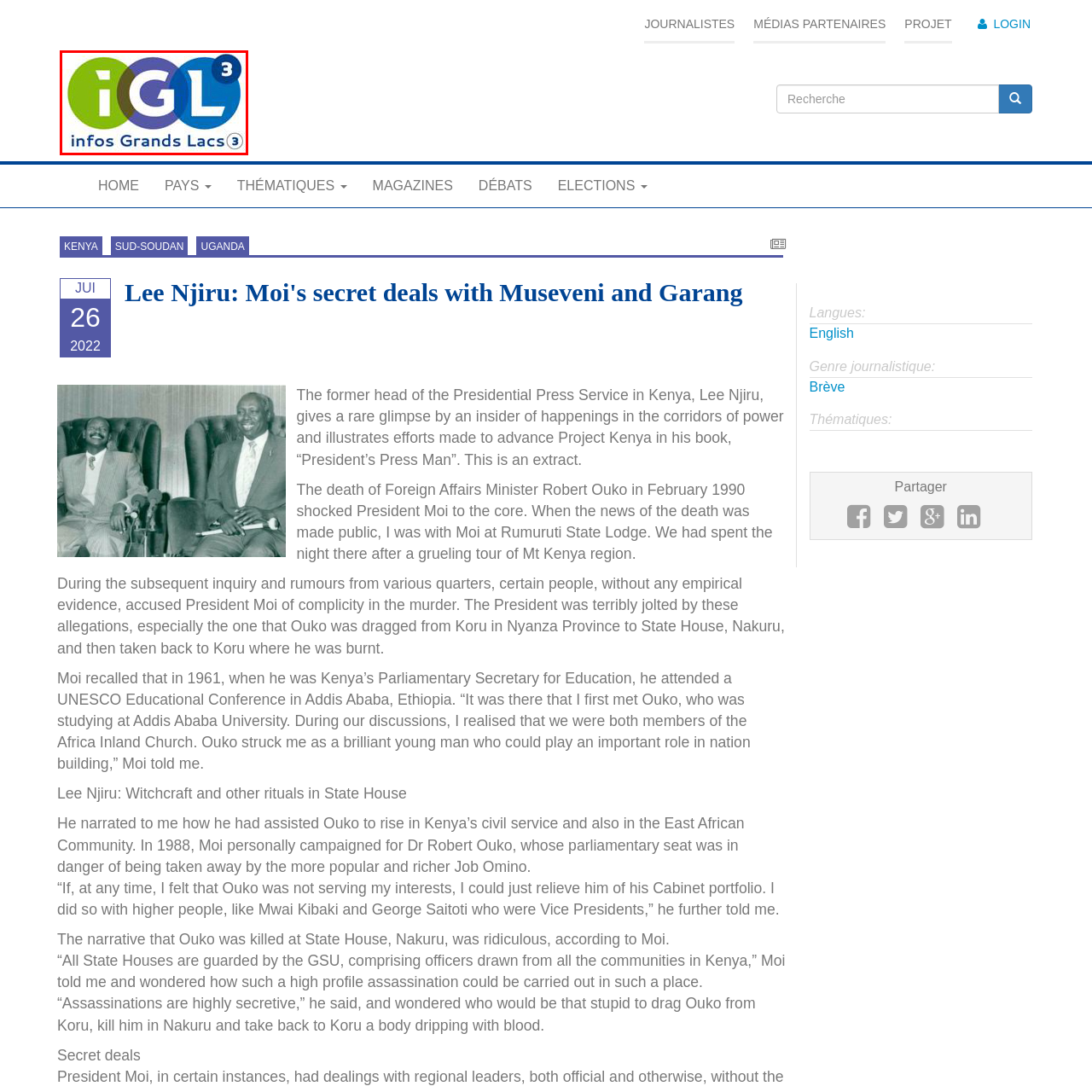What is the focus of the organization 'Infos Grands Lacs'?
Analyze the image enclosed by the red bounding box and reply with a one-word or phrase answer.

Information related to the Great Lakes region